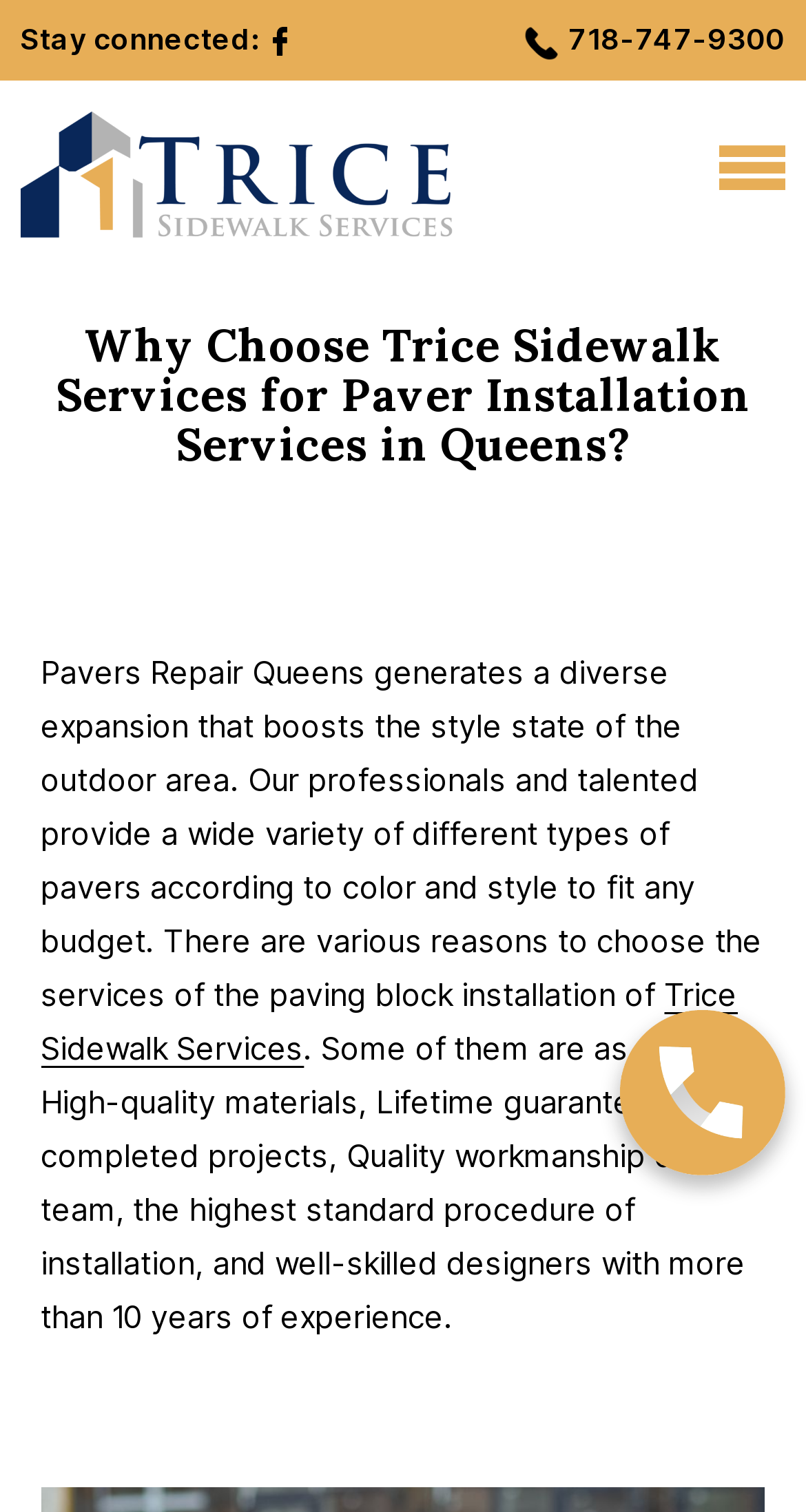Given the element description: "aria-label="Toggle Menu"", predict the bounding box coordinates of the UI element it refers to, using four float numbers between 0 and 1, i.e., [left, top, right, bottom].

[0.892, 0.096, 0.974, 0.122]